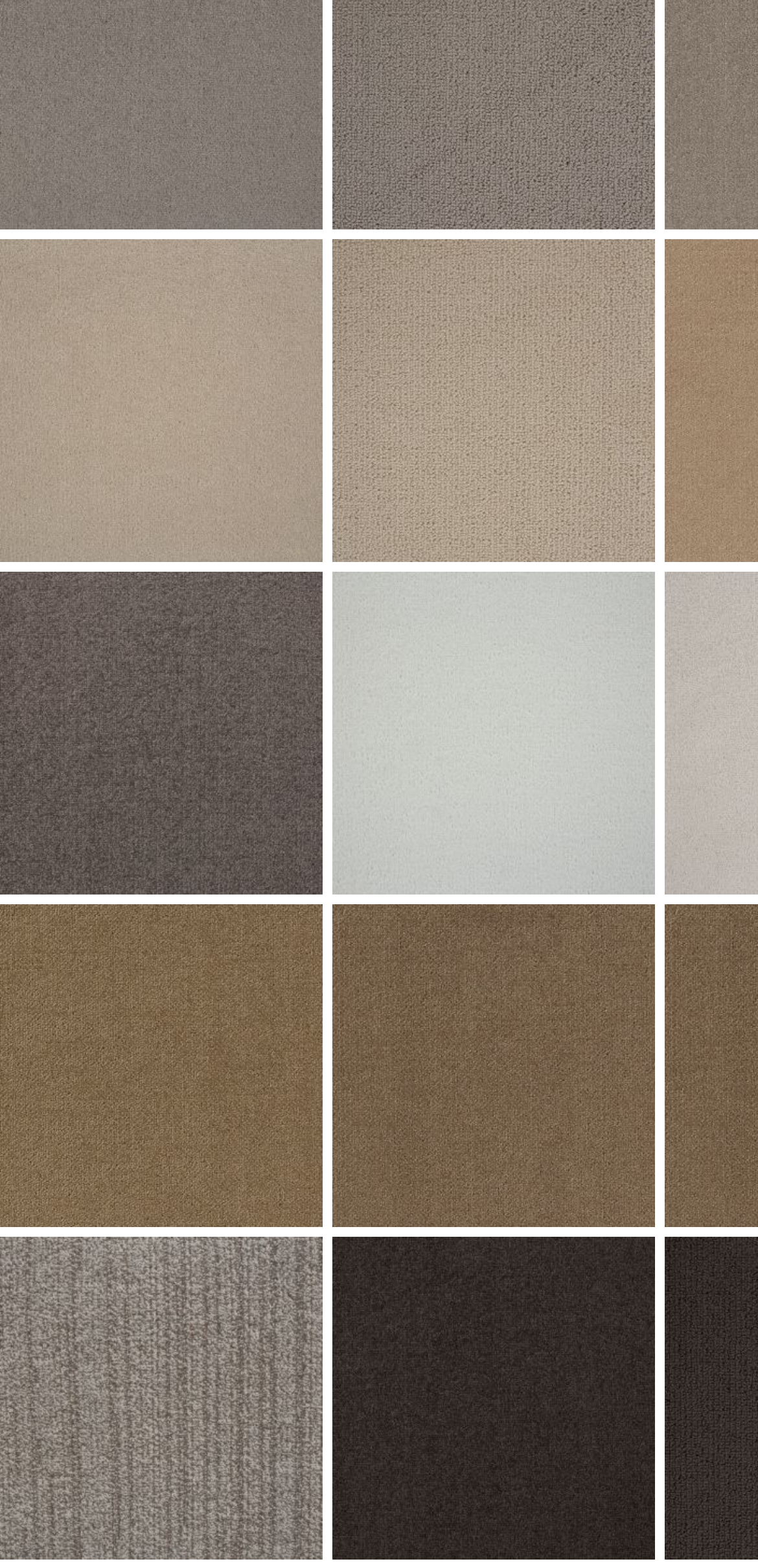Using the description: "parent_node: SOLDY LUXE", identify the bounding box of the corresponding UI element in the screenshot.

[0.349, 0.321, 0.413, 0.352]